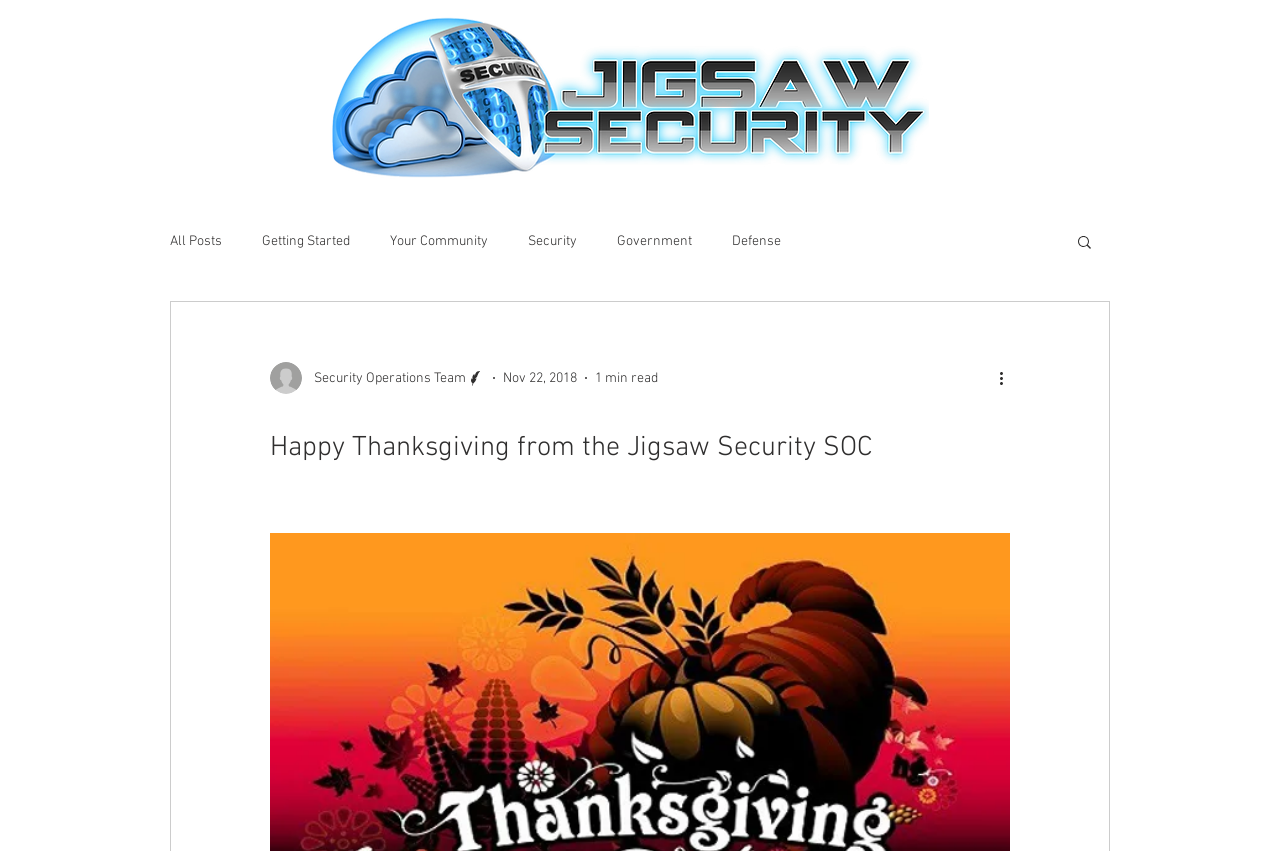Please specify the bounding box coordinates of the element that should be clicked to execute the given instruction: 'Read the latest blog post'. Ensure the coordinates are four float numbers between 0 and 1, expressed as [left, top, right, bottom].

[0.133, 0.273, 0.173, 0.293]